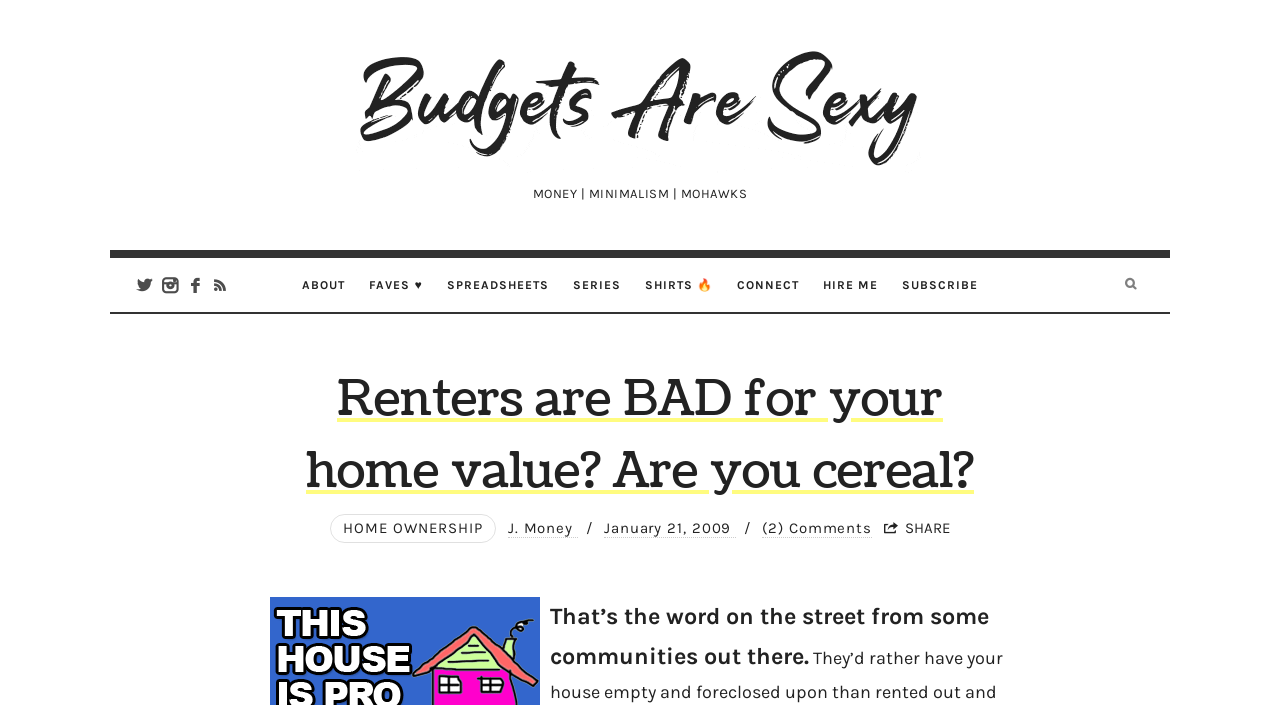Based on the element description Connect, identify the bounding box of the UI element in the given webpage screenshot. The coordinates should be in the format (top-left x, top-left y, bottom-right x, bottom-right y) and must be between 0 and 1.

[0.575, 0.366, 0.624, 0.443]